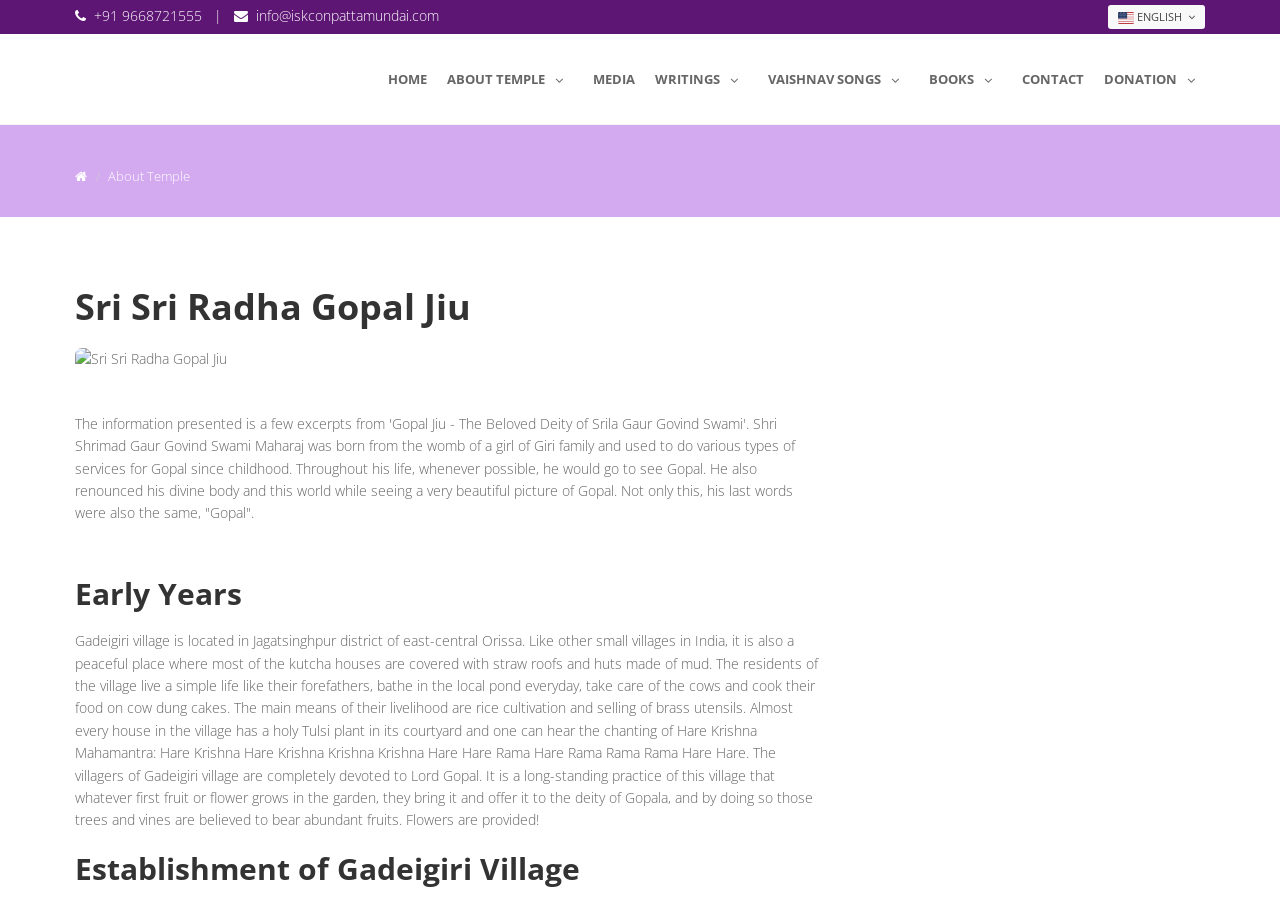Provide the bounding box coordinates in the format (top-left x, top-left y, bottom-right x, bottom-right y). All values are floating point numbers between 0 and 1. Determine the bounding box coordinate of the UI element described as: Donation

[0.862, 0.06, 0.941, 0.116]